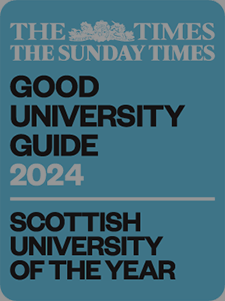What is the title displayed at the top of the badge?
Provide a detailed and extensive answer to the question.

The title 'GOOD UNIVERSITY GUIDE 2024' is prominently displayed at the top of the badge, indicating that the award is related to a university guide and specifically for the year 2024.